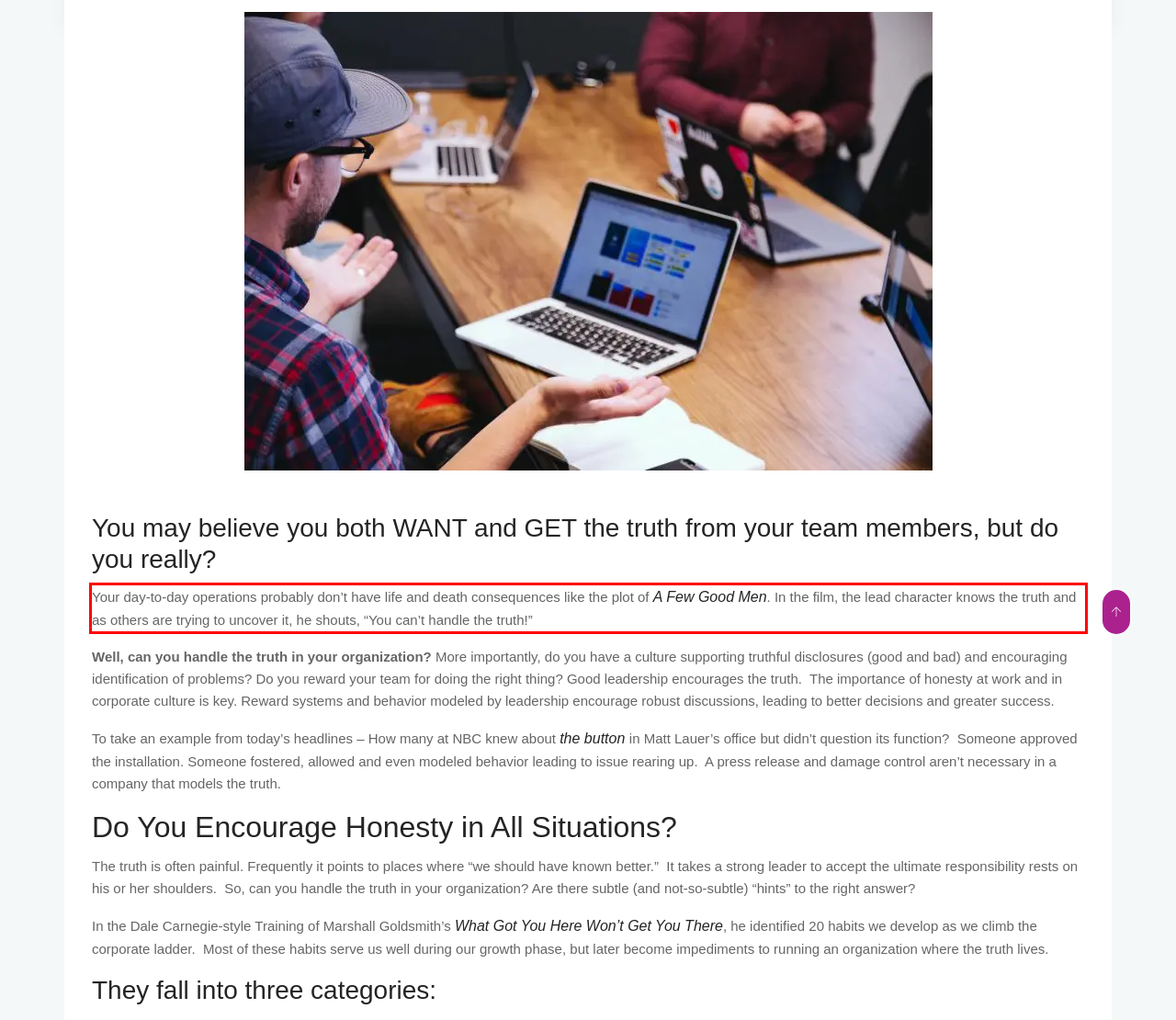Examine the screenshot of the webpage, locate the red bounding box, and generate the text contained within it.

Your day-to-day operations probably don’t have life and death consequences like the plot of A Few Good Men. In the film, the lead character knows the truth and as others are trying to uncover it, he shouts, “You can’t handle the truth!”